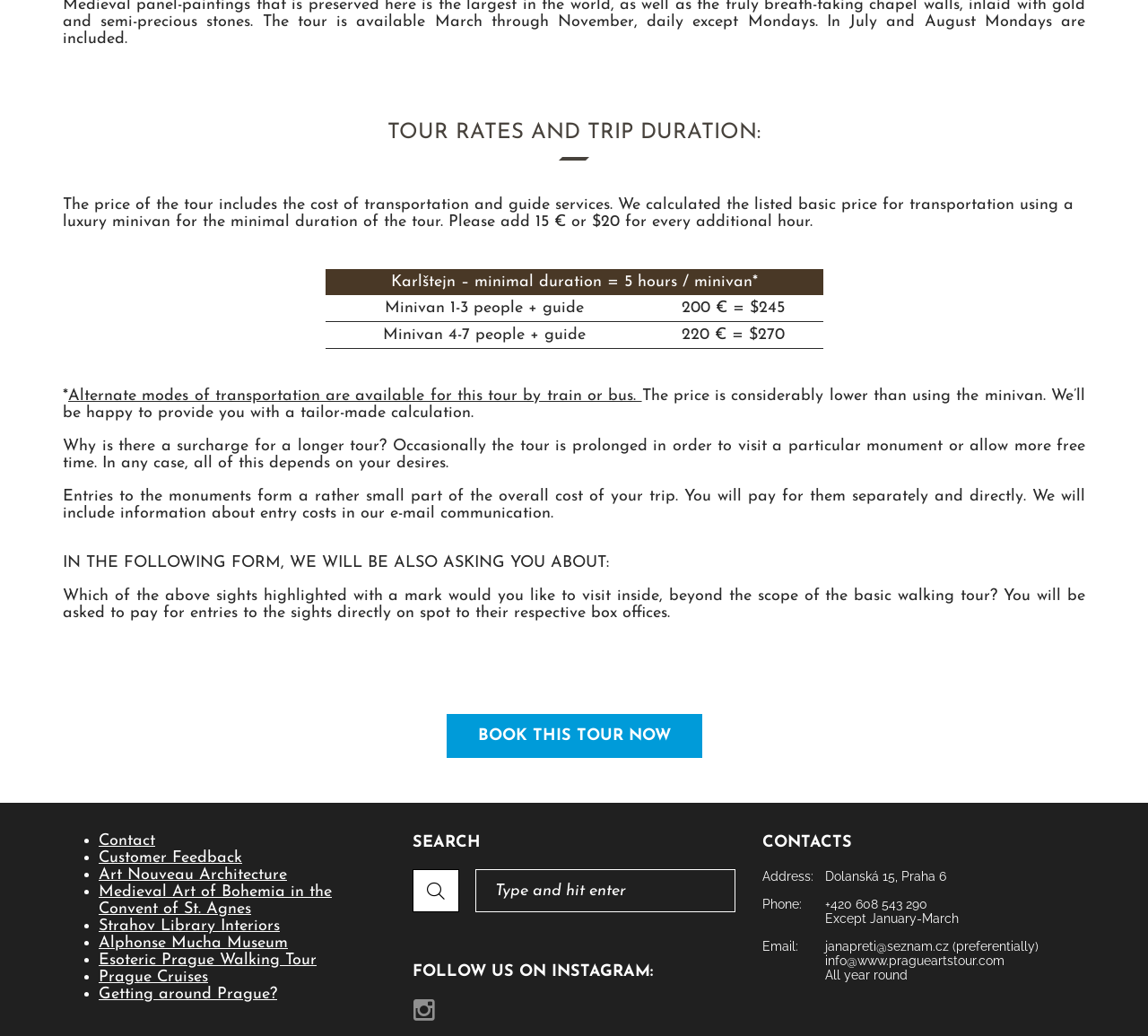Specify the bounding box coordinates of the region I need to click to perform the following instruction: "Follow on Instagram". The coordinates must be four float numbers in the range of 0 to 1, i.e., [left, top, right, bottom].

[0.359, 0.964, 0.378, 0.987]